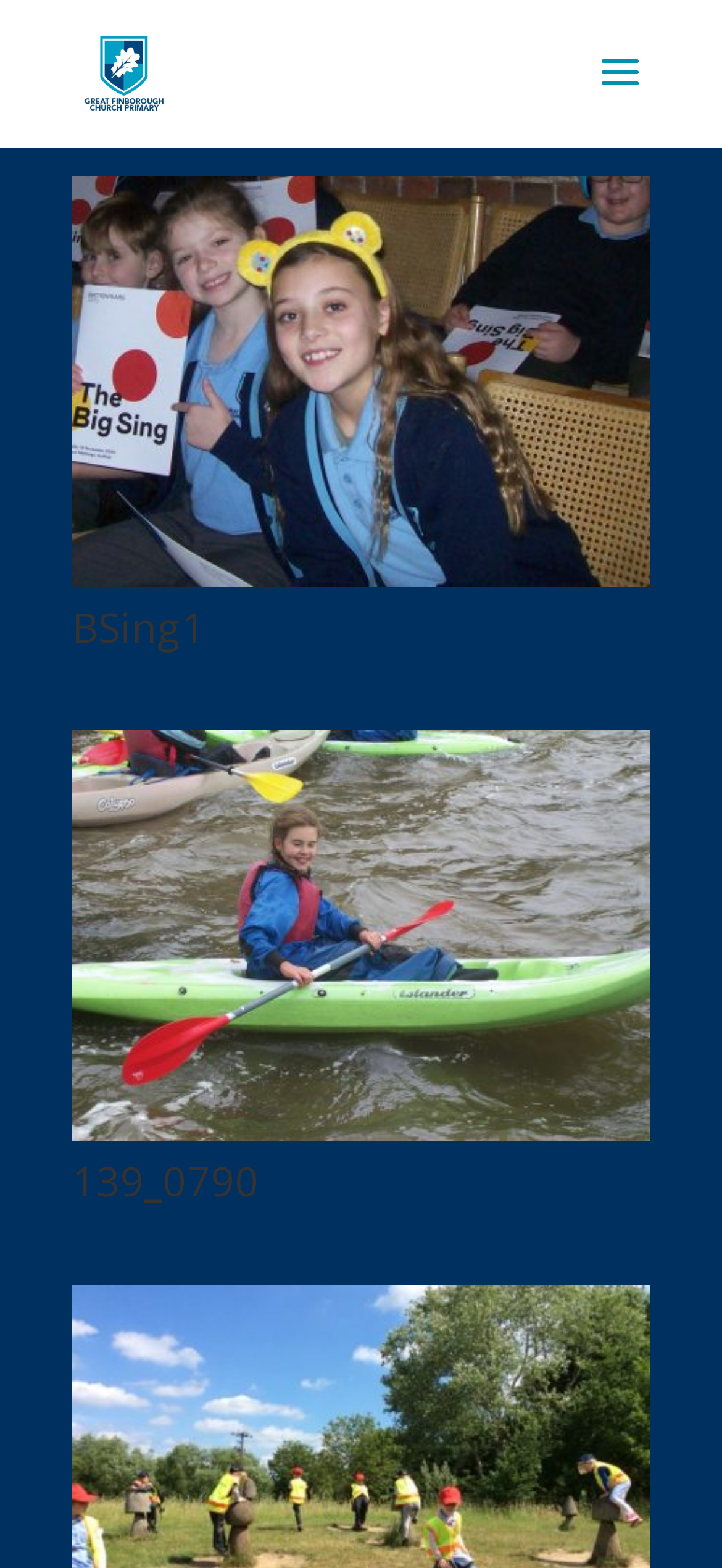Refer to the image and provide an in-depth answer to the question: 
How many social media links are present?

There are two links with the same icon '' which are likely social media links. They are located at the top and middle of the page, respectively.